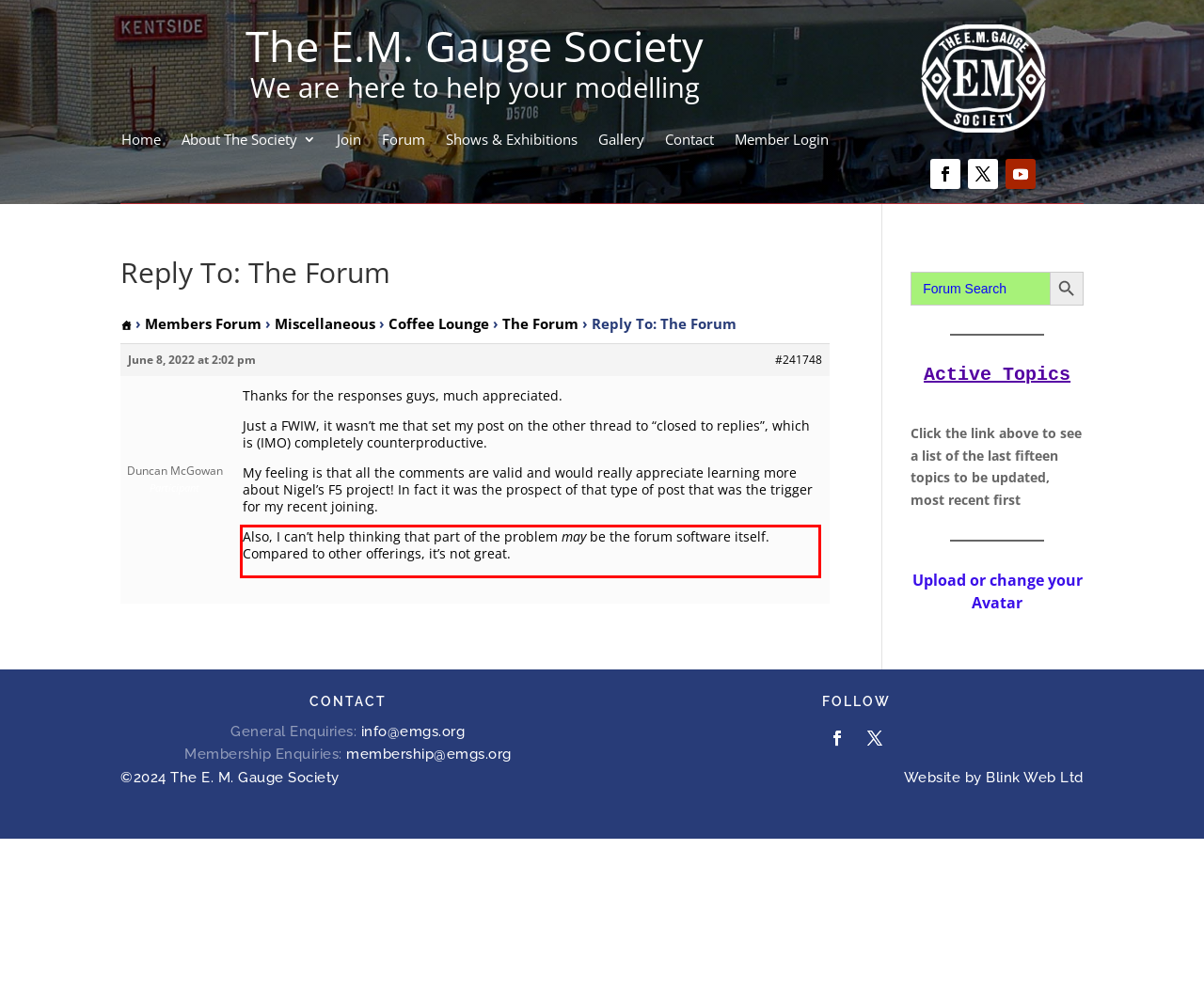Locate the red bounding box in the provided webpage screenshot and use OCR to determine the text content inside it.

Also, I can’t help thinking that part of the problem may be the forum software itself. Compared to other offerings, it’s not great.